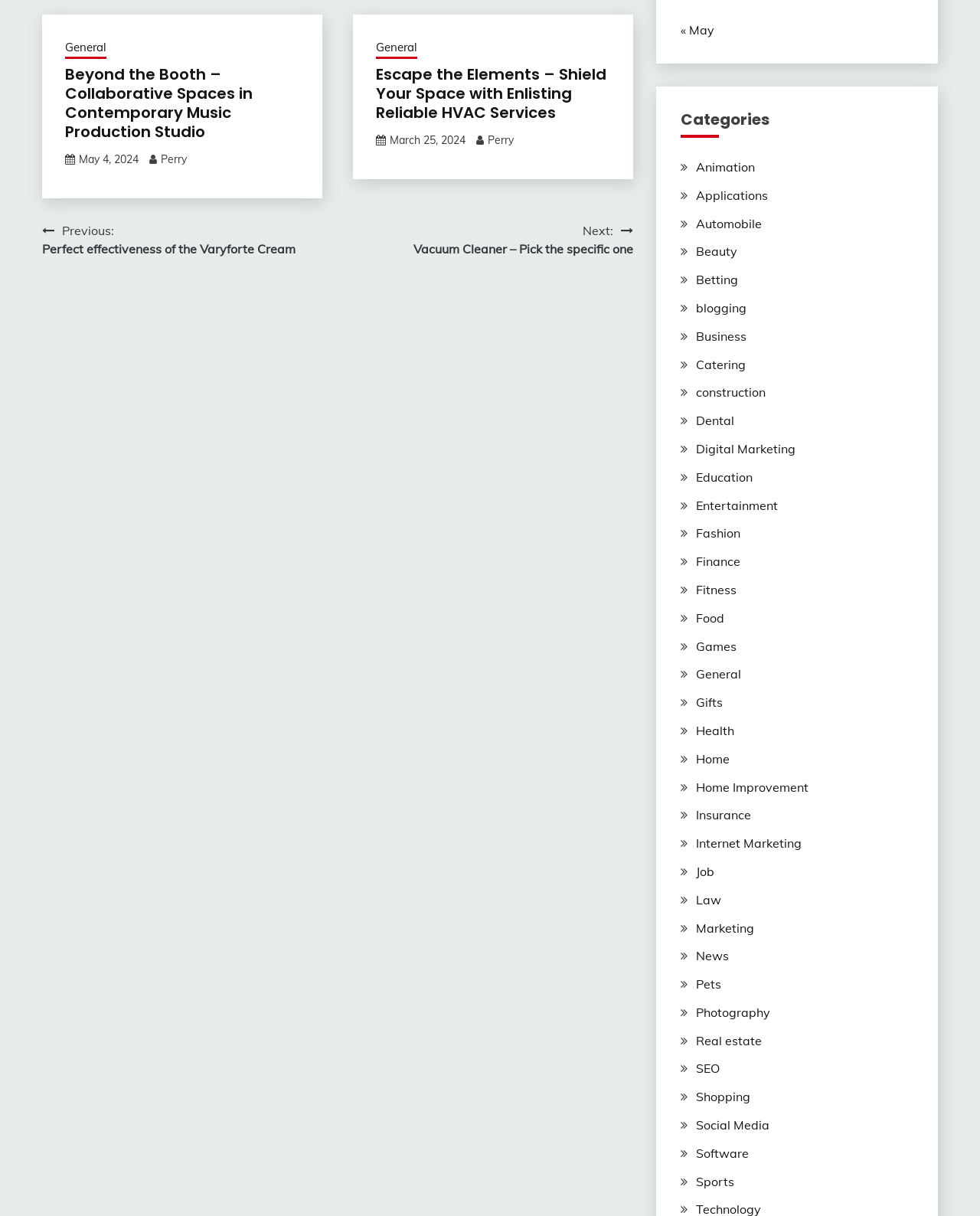Please identify the bounding box coordinates of the element I should click to complete this instruction: 'View post 'Beyond the Booth – Collaborative Spaces in Contemporary Music Production Studio''. The coordinates should be given as four float numbers between 0 and 1, like this: [left, top, right, bottom].

[0.066, 0.052, 0.258, 0.117]